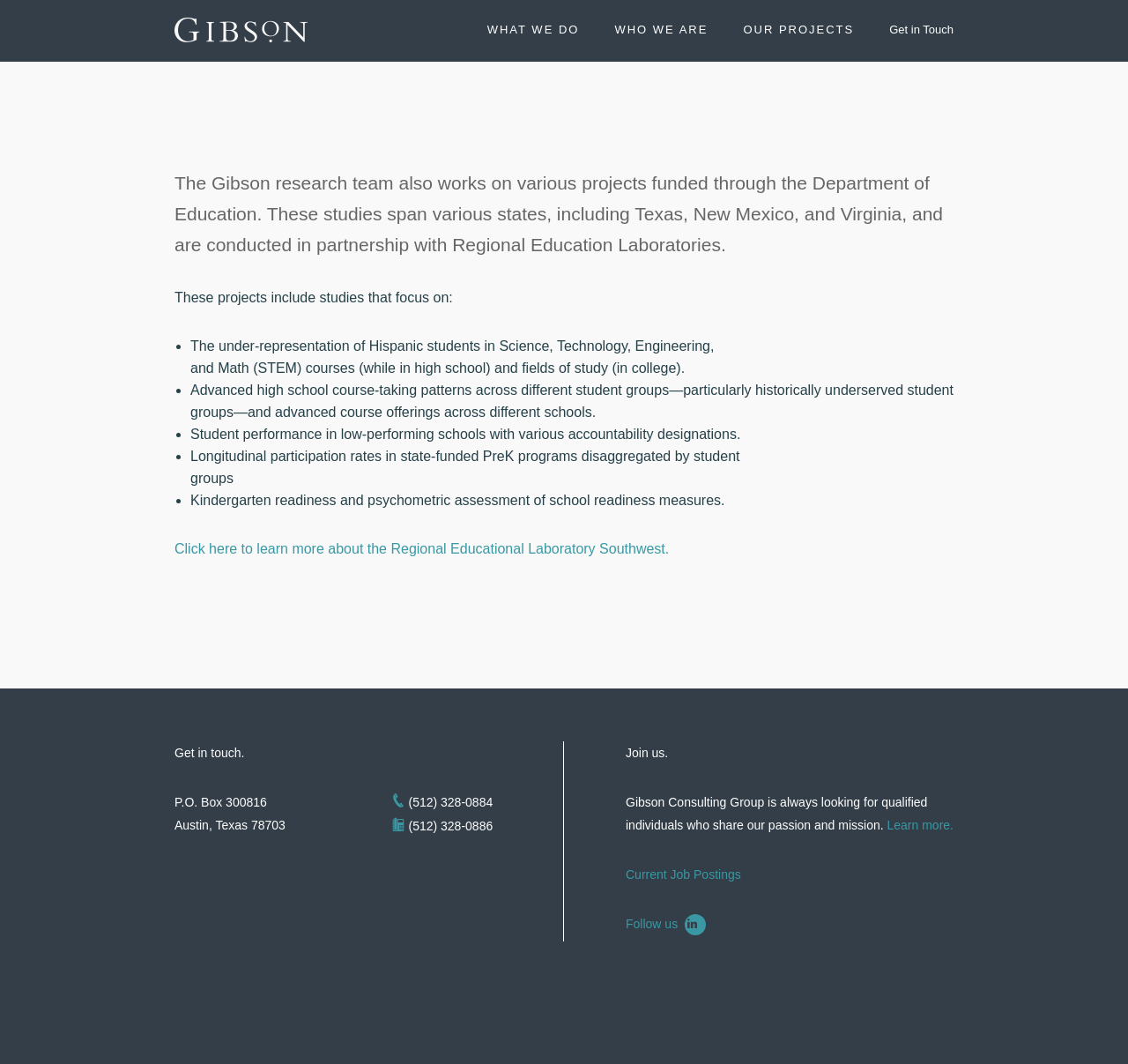Using the provided element description: "What We Do", identify the bounding box coordinates. The coordinates should be four floats between 0 and 1 in the order [left, top, right, bottom].

[0.432, 0.022, 0.514, 0.034]